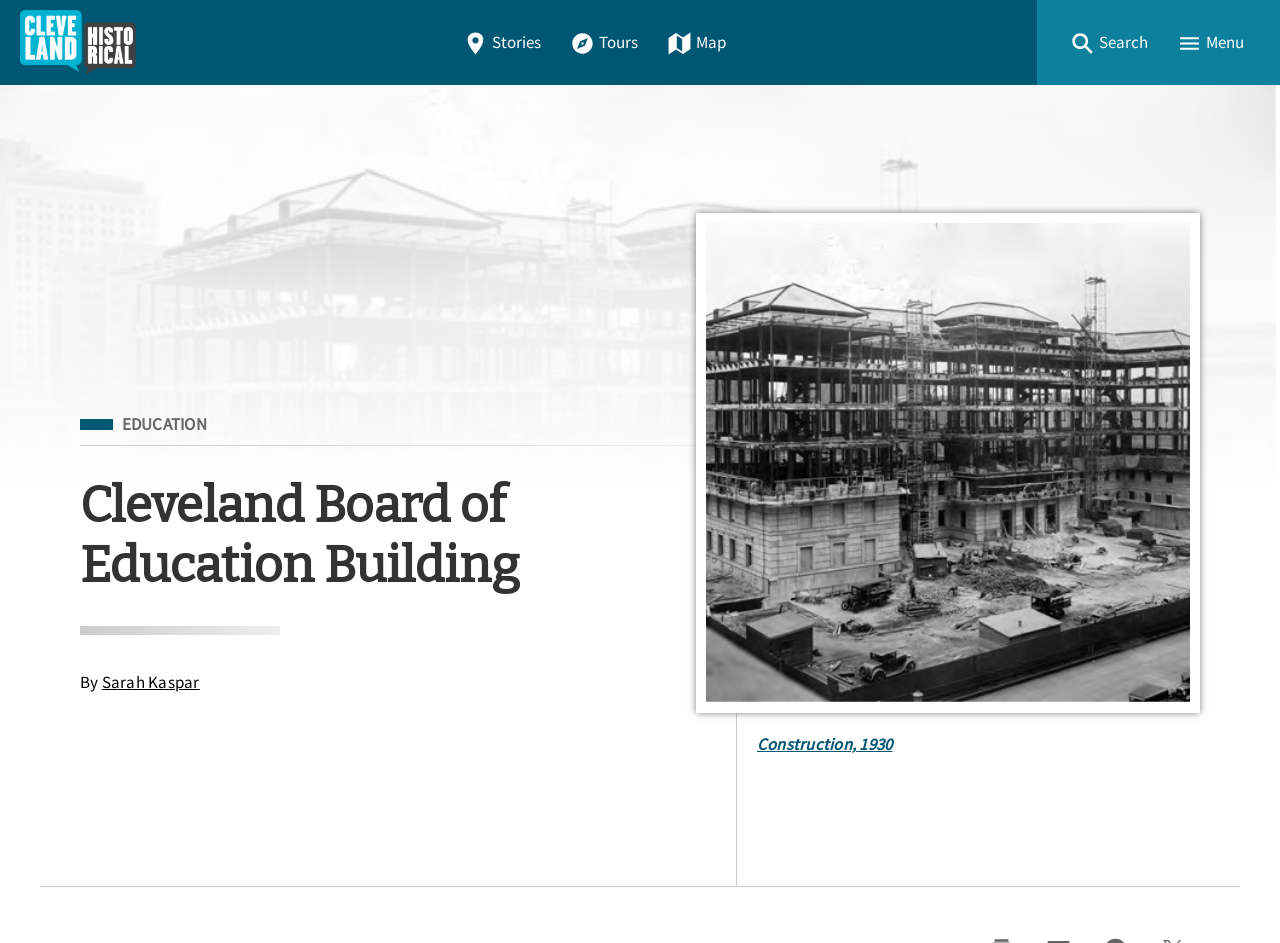Articulate a detailed summary of the webpage's content and design.

The webpage is about the Cleveland Board of Education Building, with a focus on its history. At the top, there is a main navigation menu with five links: "Home", "Stories", "Tours", "Map", and a "Search" button, each accompanied by a small icon. The navigation menu spans the entire width of the page.

Below the navigation menu, there is a header section that takes up most of the page's height. Within this section, there is a heading that reads "Cleveland Board of Education Building". Below the heading, there is a line of text that says "Filed Under" followed by a link to "EDUCATION". 

Further down, there is a byline that reads "By Sarah Kaspar". The main content of the page is a large figure that takes up most of the page's width, with a link to an image titled "Construction, 1930". The image is accompanied by a figcaption that also links to the same image.